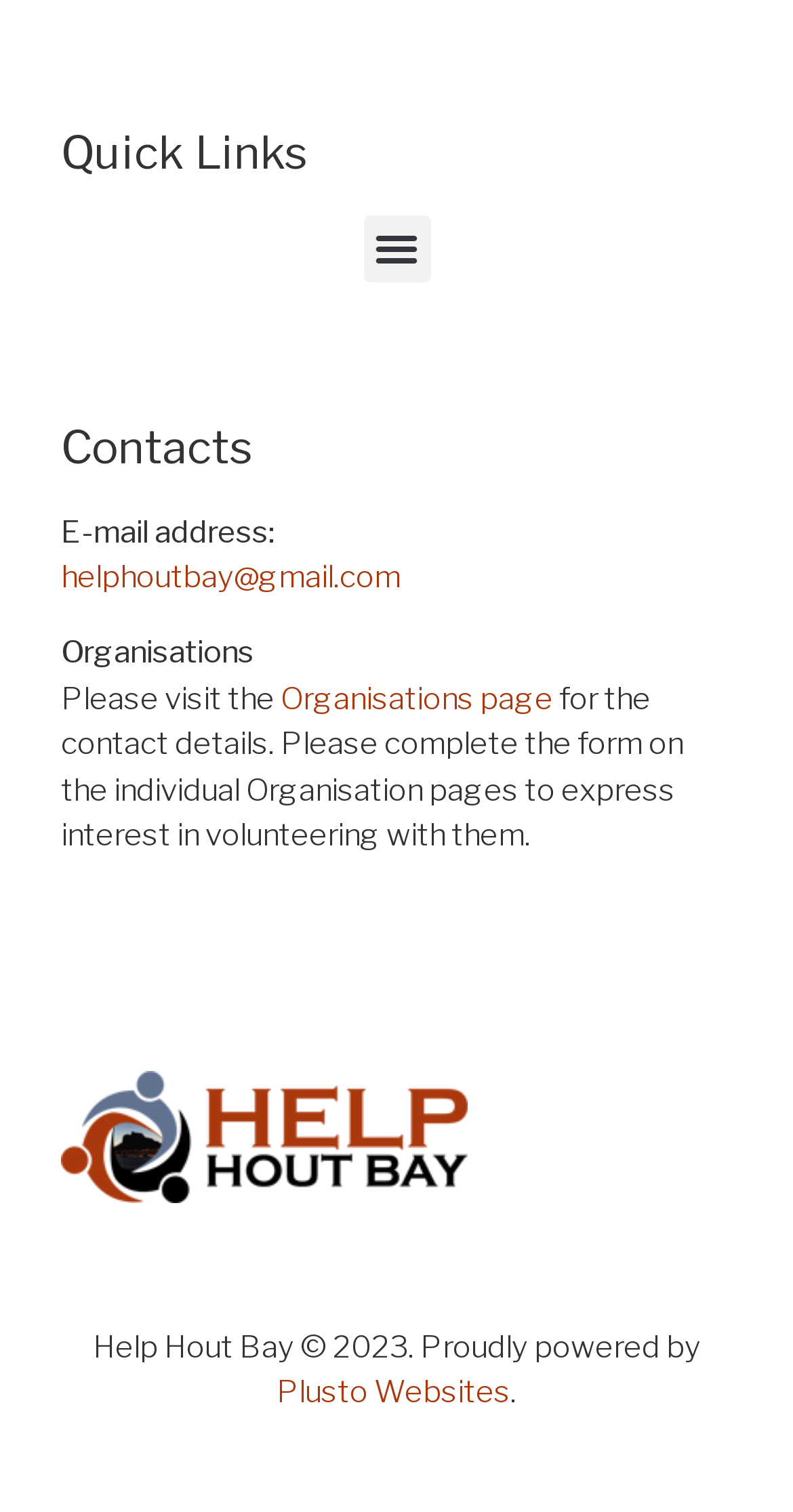What is the email address for help?
Carefully analyze the image and provide a thorough answer to the question.

I found the email address by looking at the 'Contacts' section, where it says 'E-mail address:' followed by a link with the email address 'helphoutbay@gmail.com'.